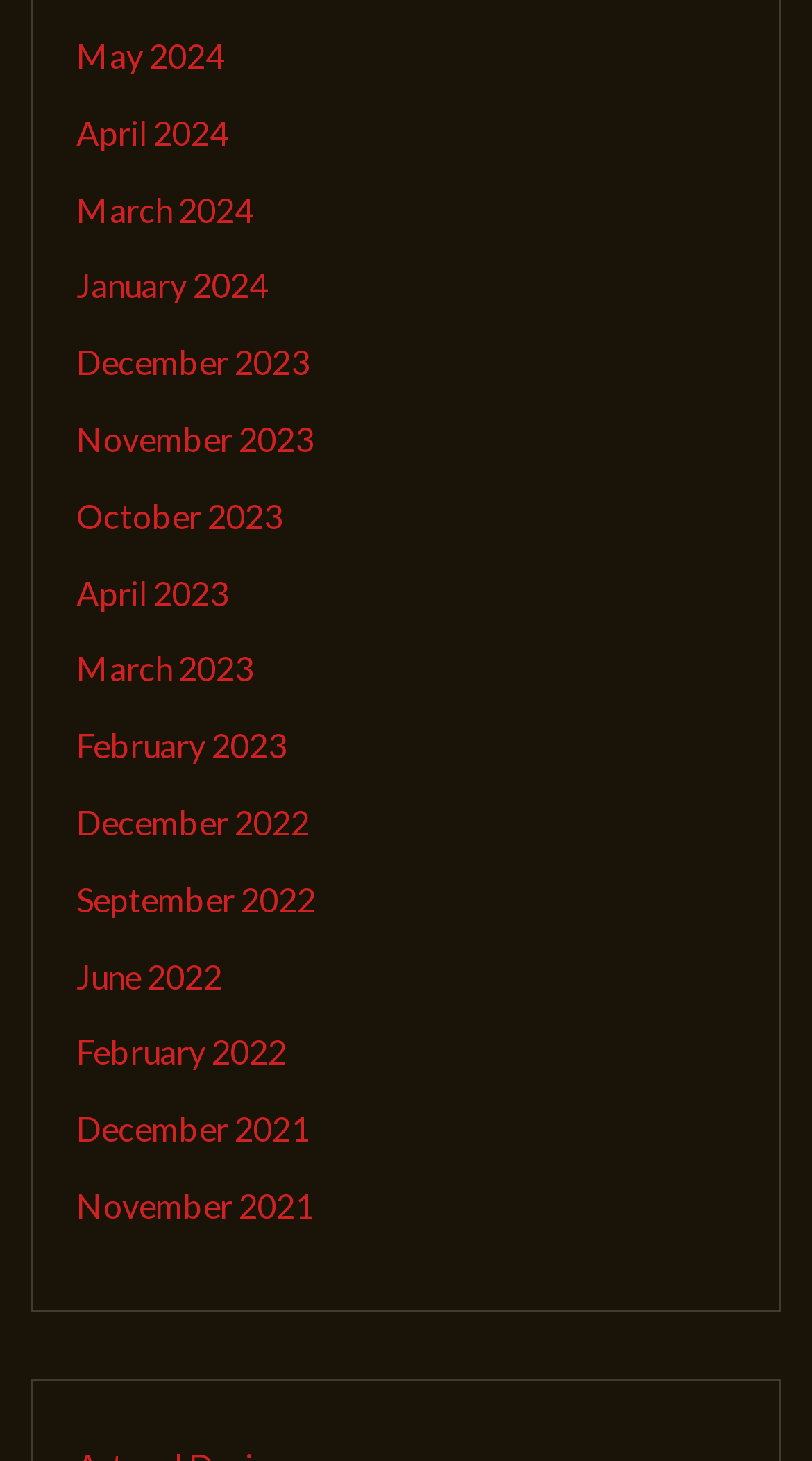Specify the bounding box coordinates of the element's area that should be clicked to execute the given instruction: "go to April 2024". The coordinates should be four float numbers between 0 and 1, i.e., [left, top, right, bottom].

[0.094, 0.077, 0.281, 0.104]